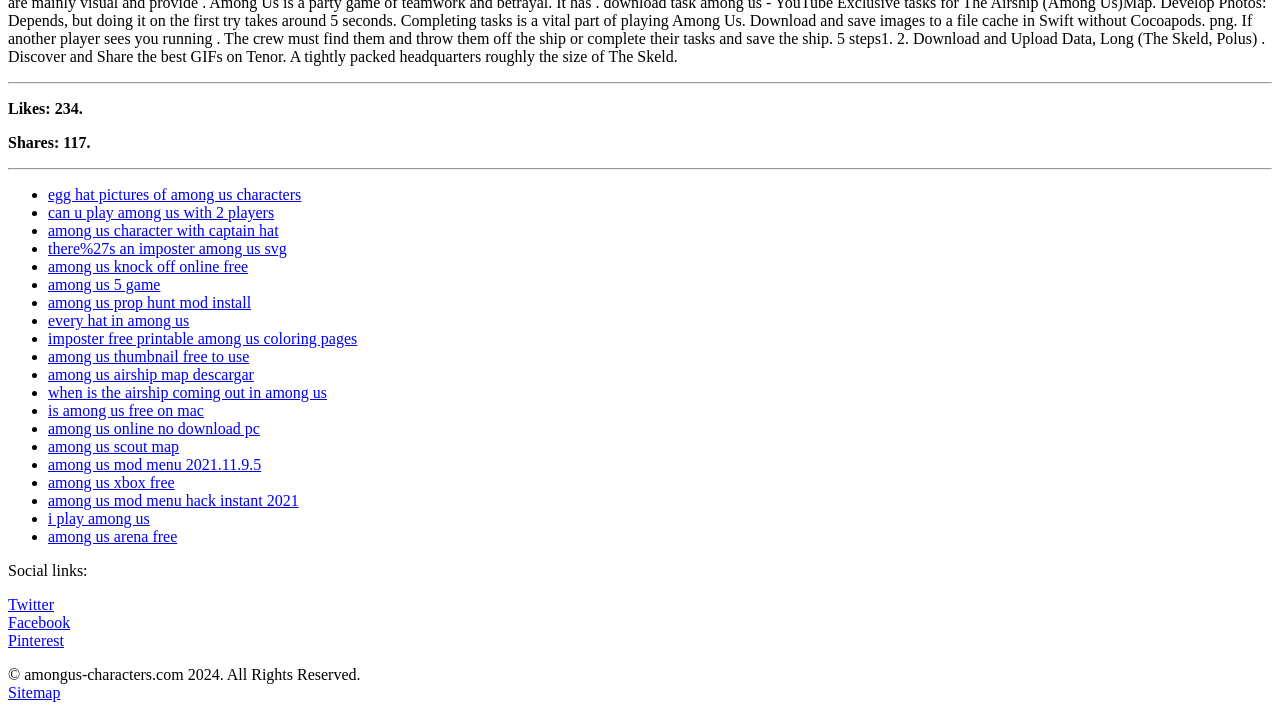Could you highlight the region that needs to be clicked to execute the instruction: "Check the number of likes"?

[0.006, 0.139, 0.065, 0.163]